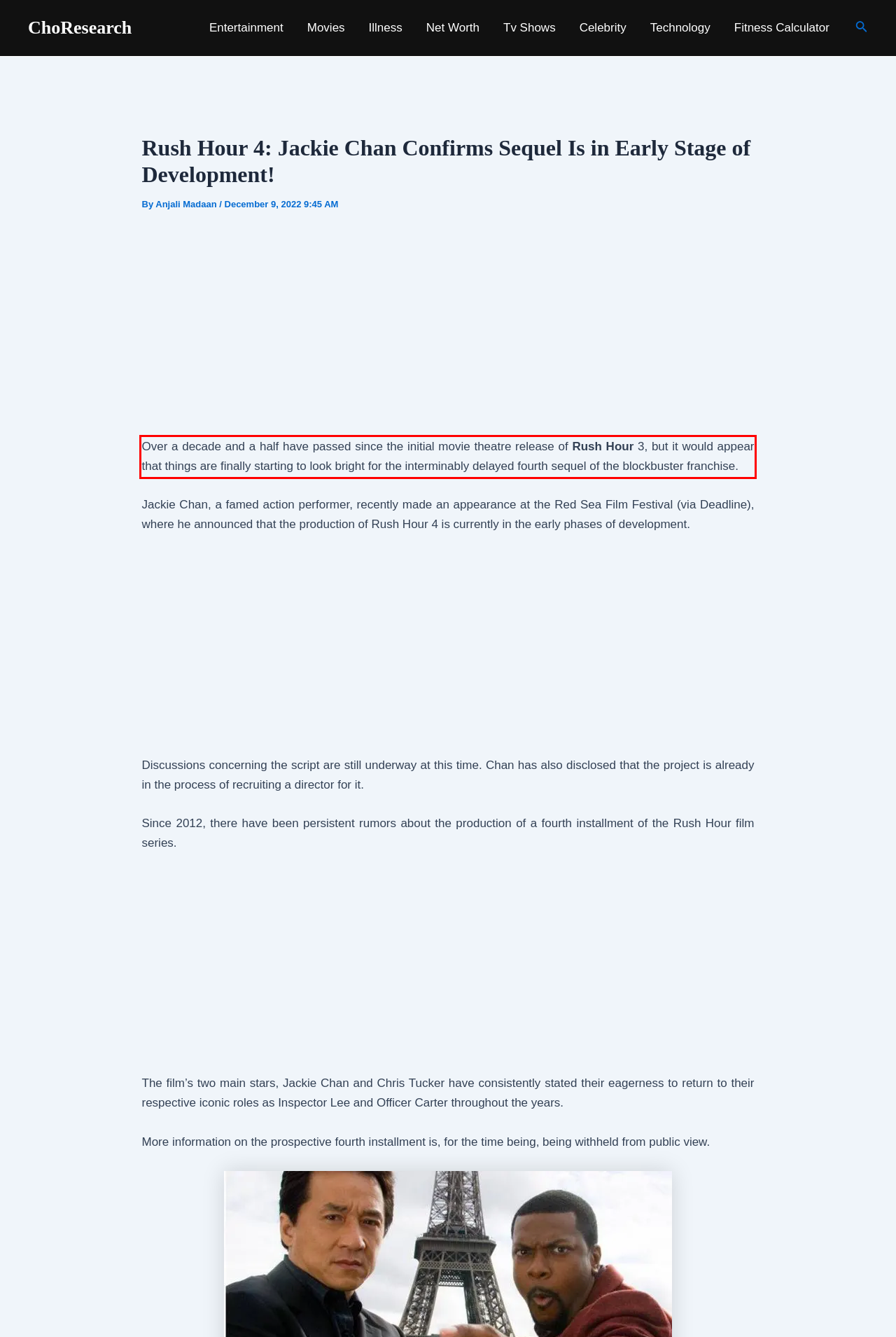Review the screenshot of the webpage and recognize the text inside the red rectangle bounding box. Provide the extracted text content.

Over a decade and a half have passed since the initial movie theatre release of Rush Hour 3, but it would appear that things are finally starting to look bright for the interminably delayed fourth sequel of the blockbuster franchise.